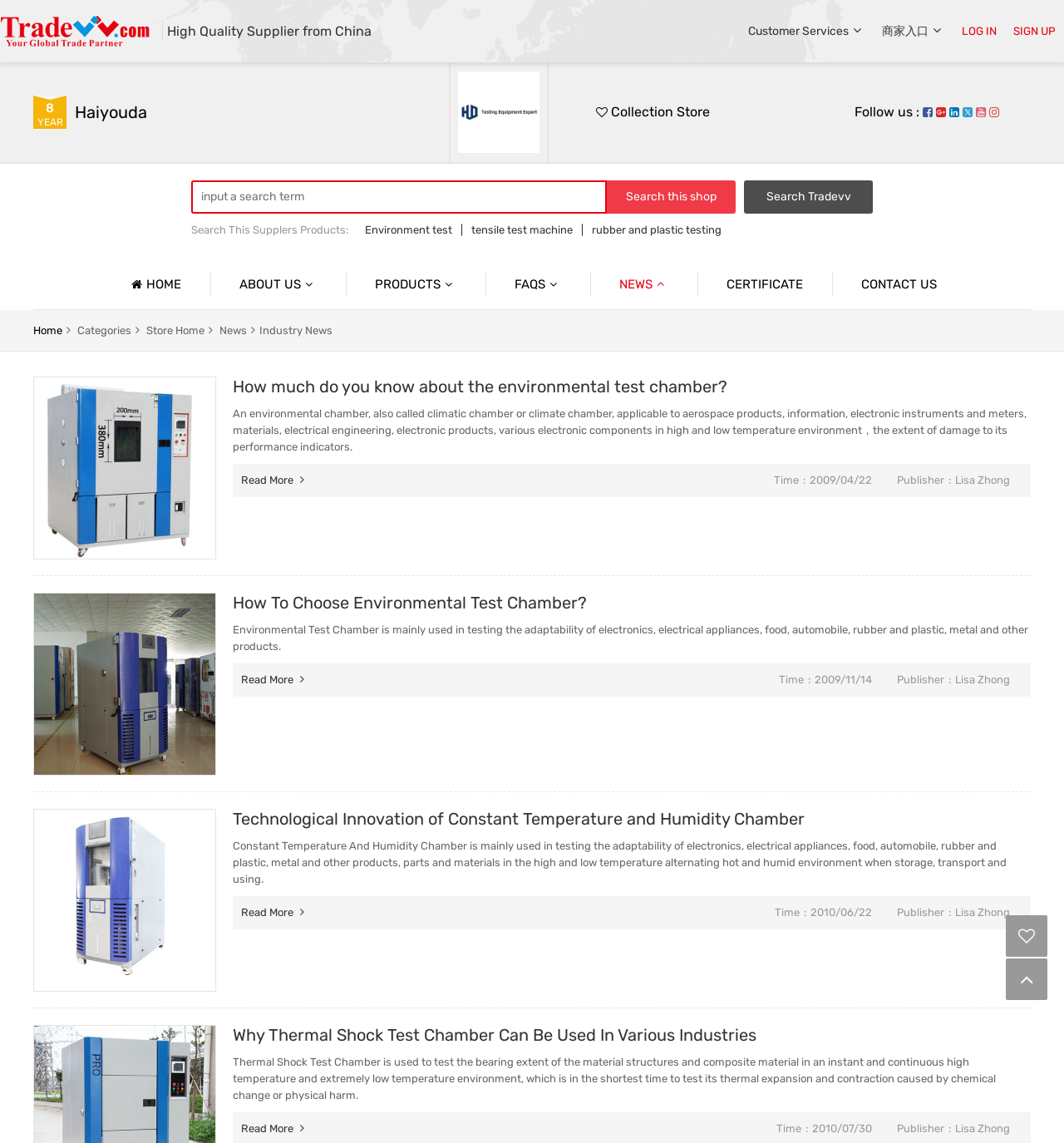Please identify the bounding box coordinates of the element's region that needs to be clicked to fulfill the following instruction: "Login to renew or change an existing account". The bounding box coordinates should consist of four float numbers between 0 and 1, i.e., [left, top, right, bottom].

None